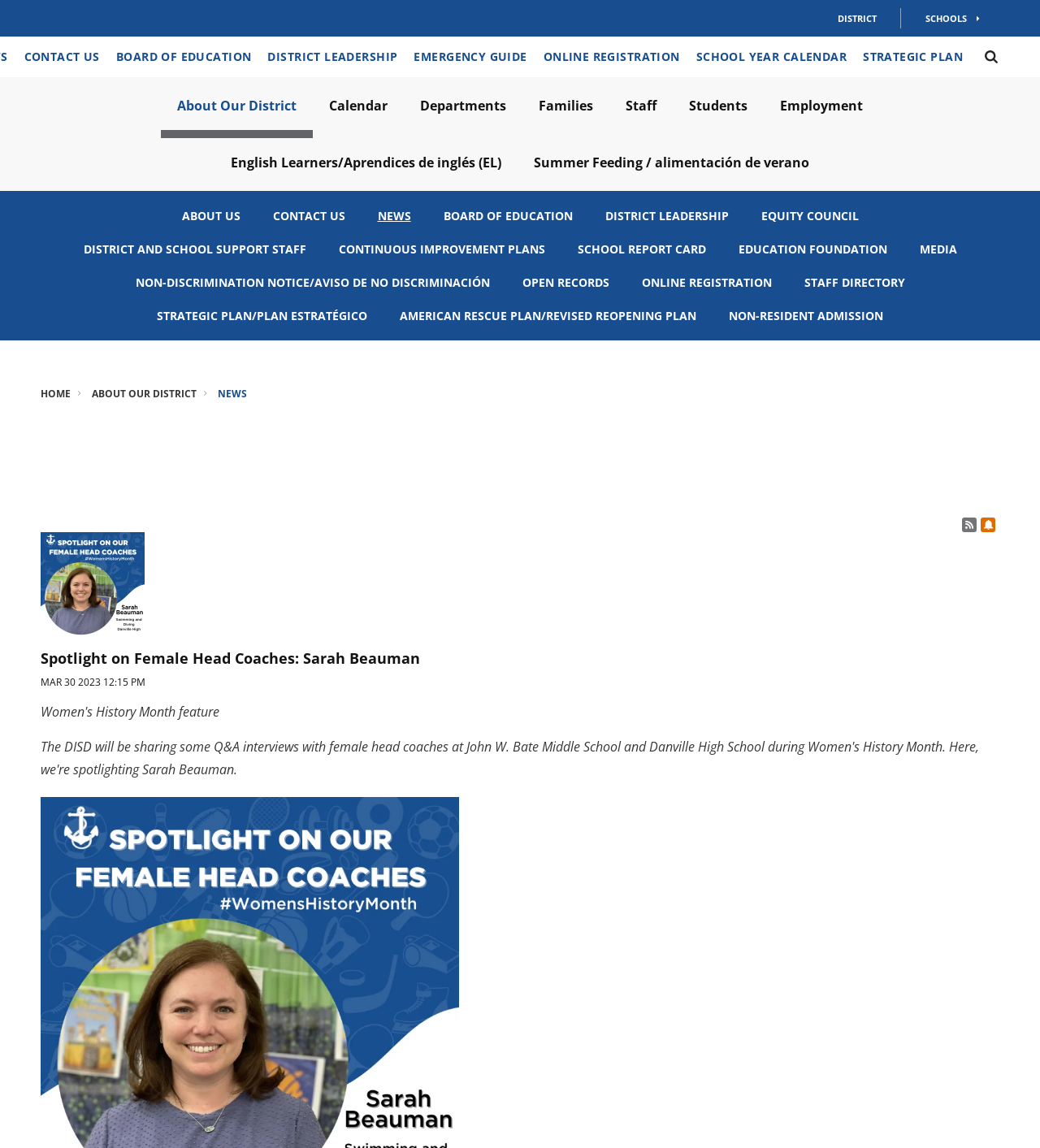Please find the bounding box coordinates of the clickable region needed to complete the following instruction: "Go to the 'BOARD OF EDUCATION' page". The bounding box coordinates must consist of four float numbers between 0 and 1, i.e., [left, top, right, bottom].

[0.104, 0.036, 0.25, 0.063]